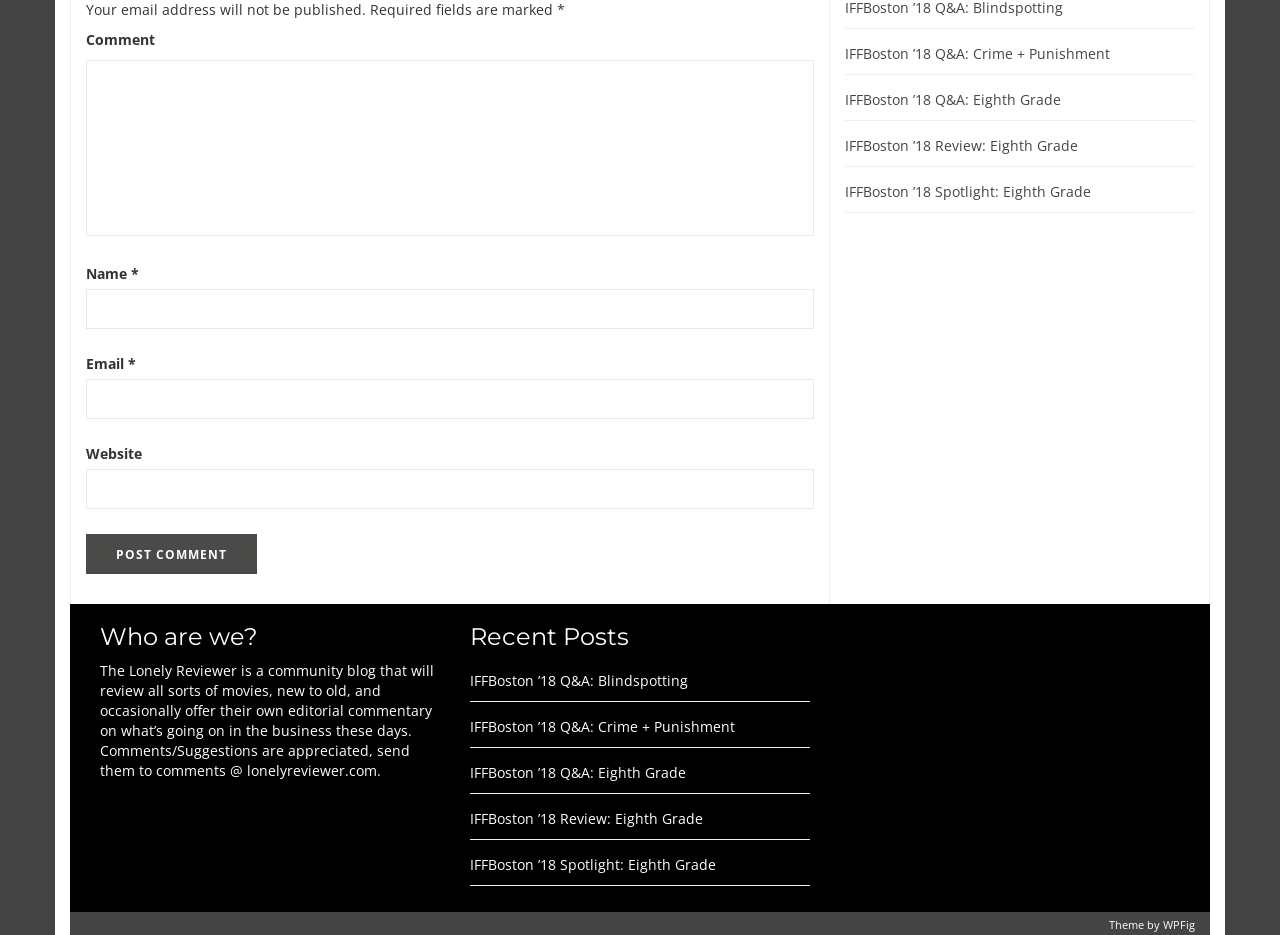Given the description of the UI element: "WPFig", predict the bounding box coordinates in the form of [left, top, right, bottom], with each value being a float between 0 and 1.

[0.909, 0.98, 0.934, 0.996]